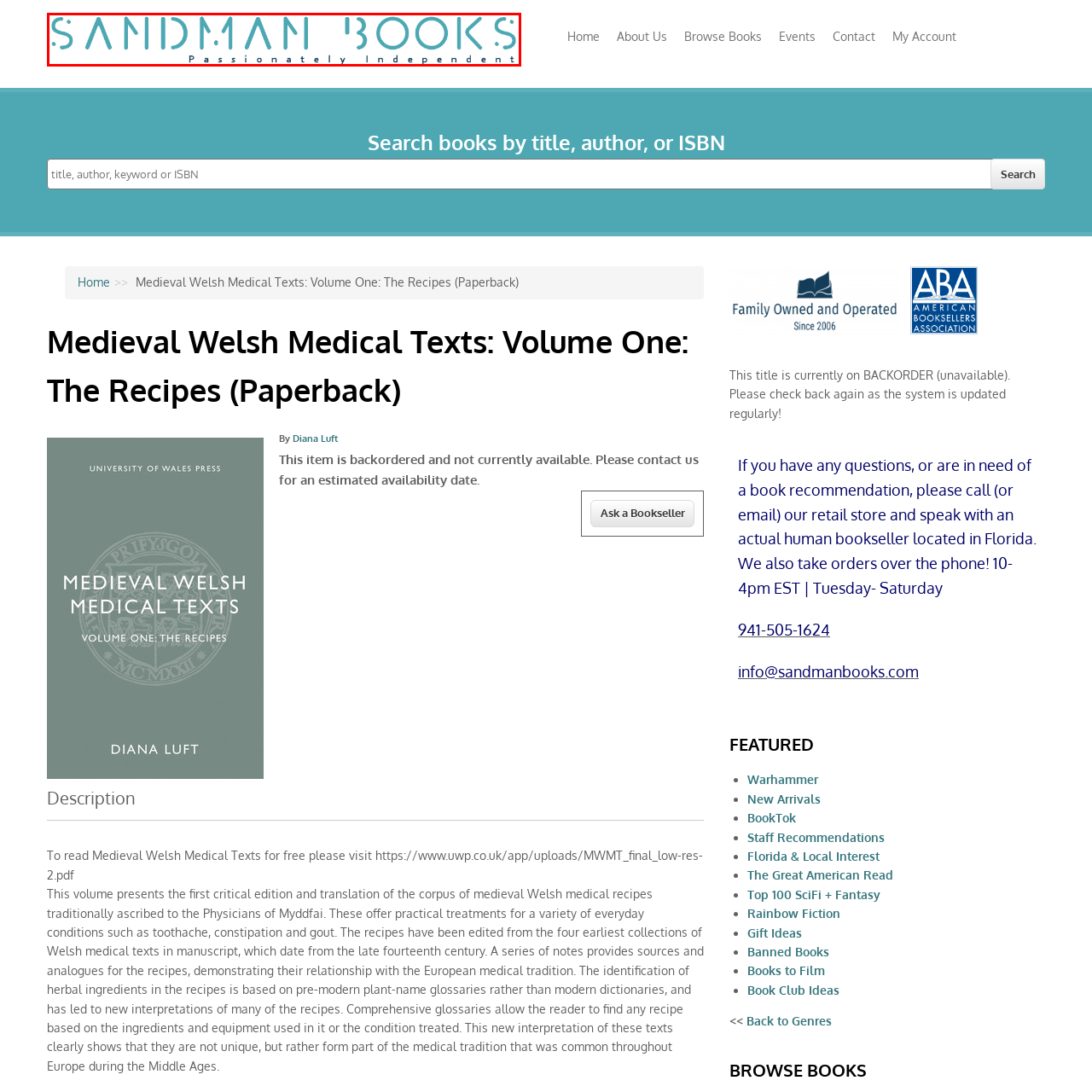Generate a detailed caption for the image within the red outlined area.

The image features the logo of Sandman Books, presented in an elegant, modern font. The text "SANDMAN BOOKS" is prominently displayed in a stylish turquoise color, conveying a sense of creativity and passion for literature. Beneath the main title, the tagline "Passionately Independent" emphasizes the store's commitment to offering a unique and personal touch in the world of bookselling. This logo reflects the identity of Sandman Books as a devoted, independent bookstore, dedicated to providing a diverse range of literary selections to its customers.